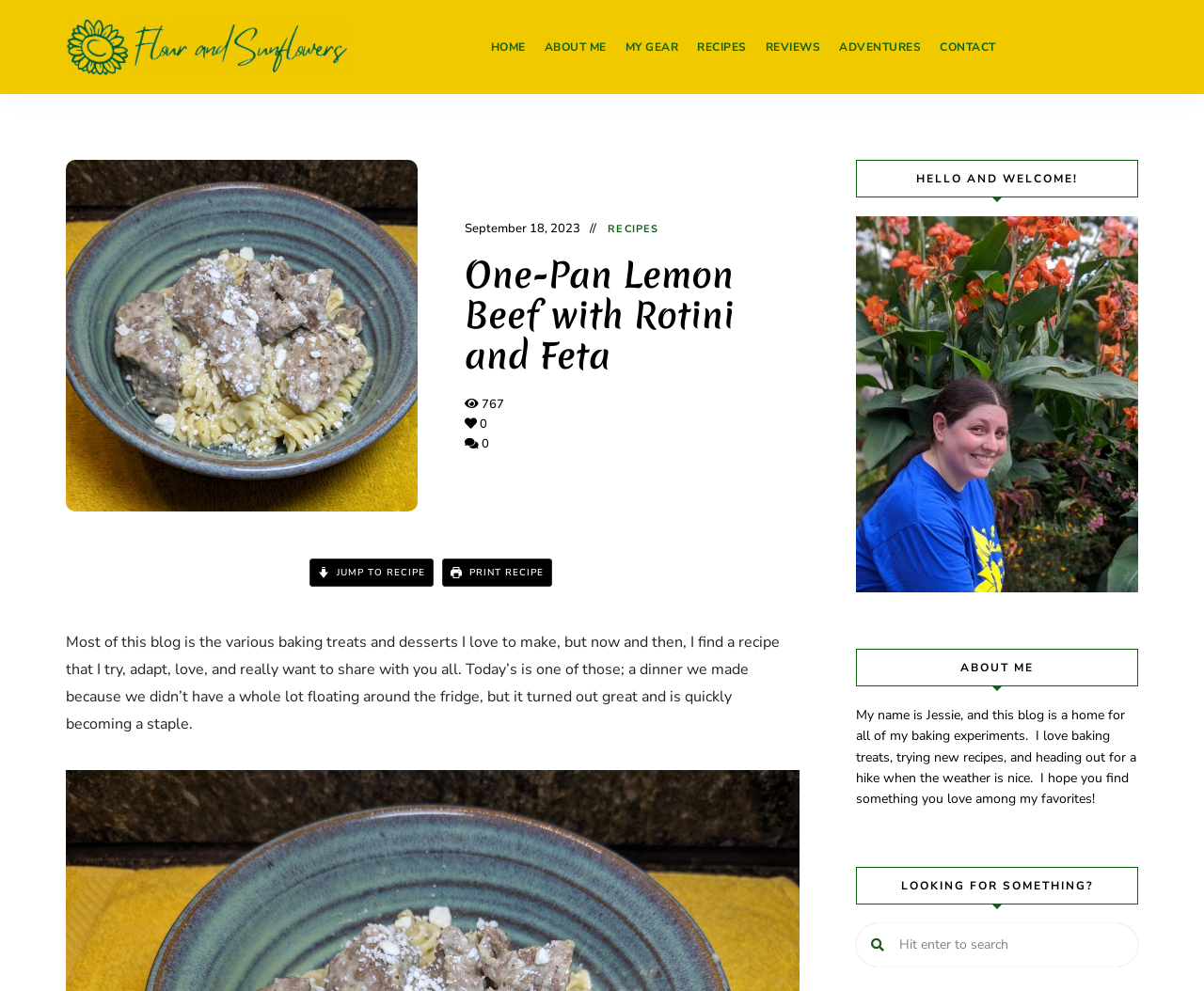Please answer the following query using a single word or phrase: 
What is the name of the blog?

Flour and Sunflowers